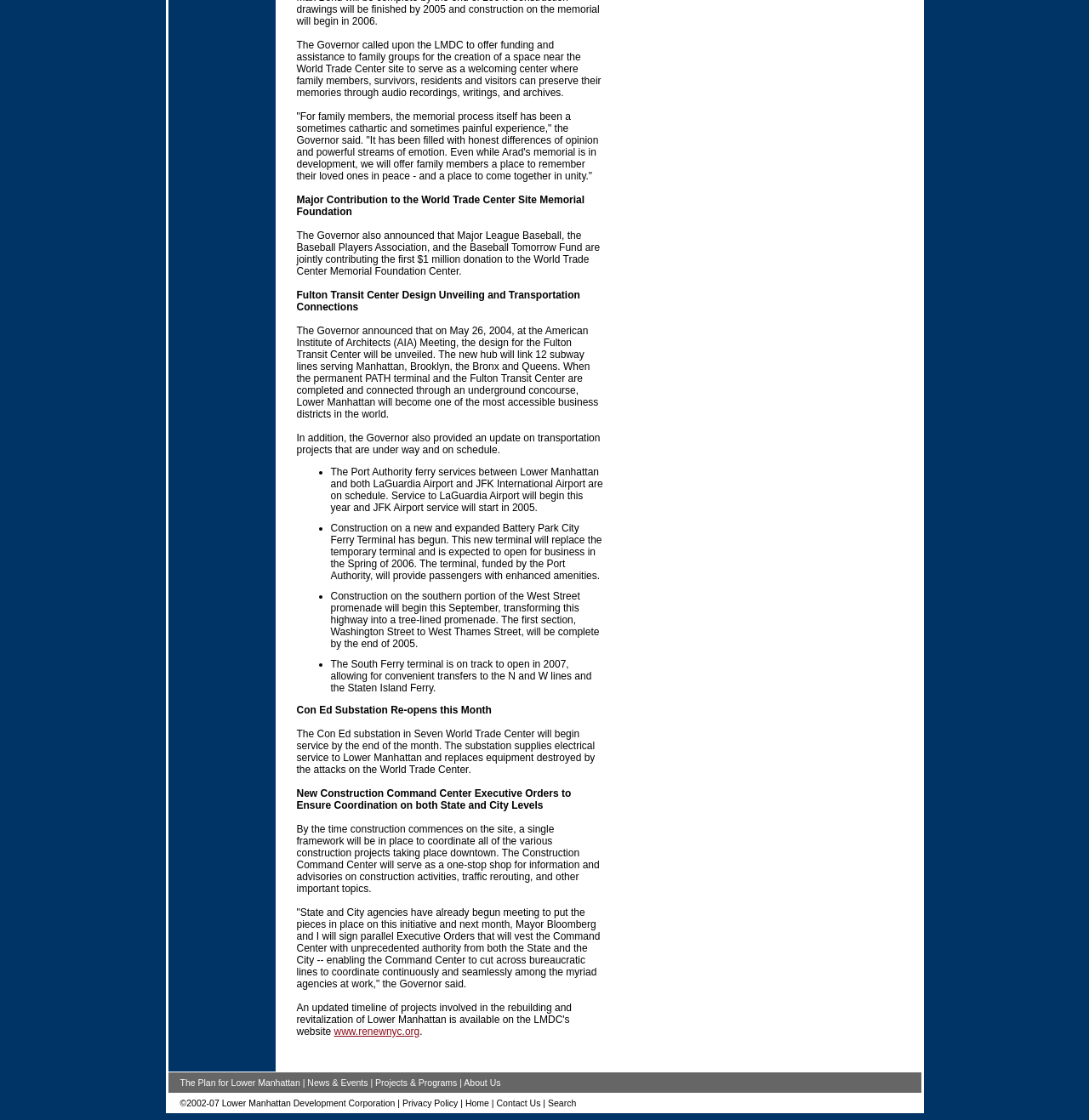Locate the bounding box coordinates of the region to be clicked to comply with the following instruction: "Click the 'Вендоры' link". The coordinates must be four float numbers between 0 and 1, in the form [left, top, right, bottom].

None